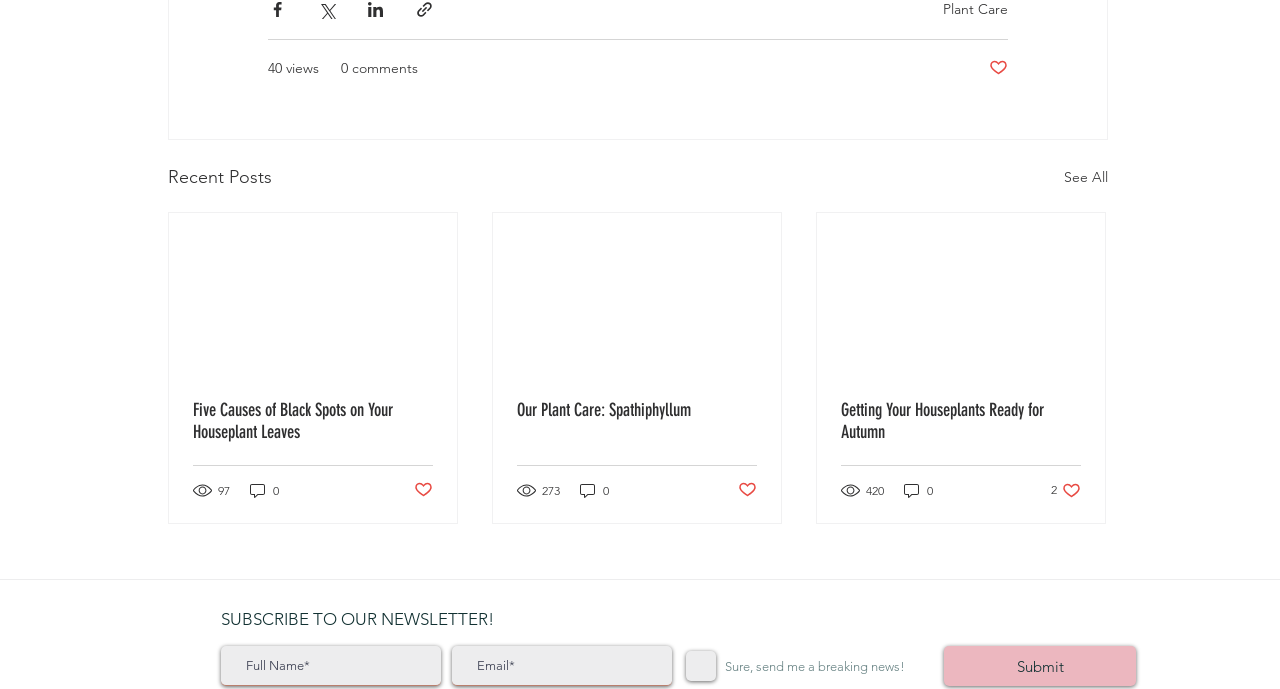How many articles are displayed on the webpage?
Based on the screenshot, give a detailed explanation to answer the question.

I counted the number of article elements on the webpage, which are [654], [655], and [656]. Each of these elements contains a link to an article, so there are 3 articles displayed on the webpage.